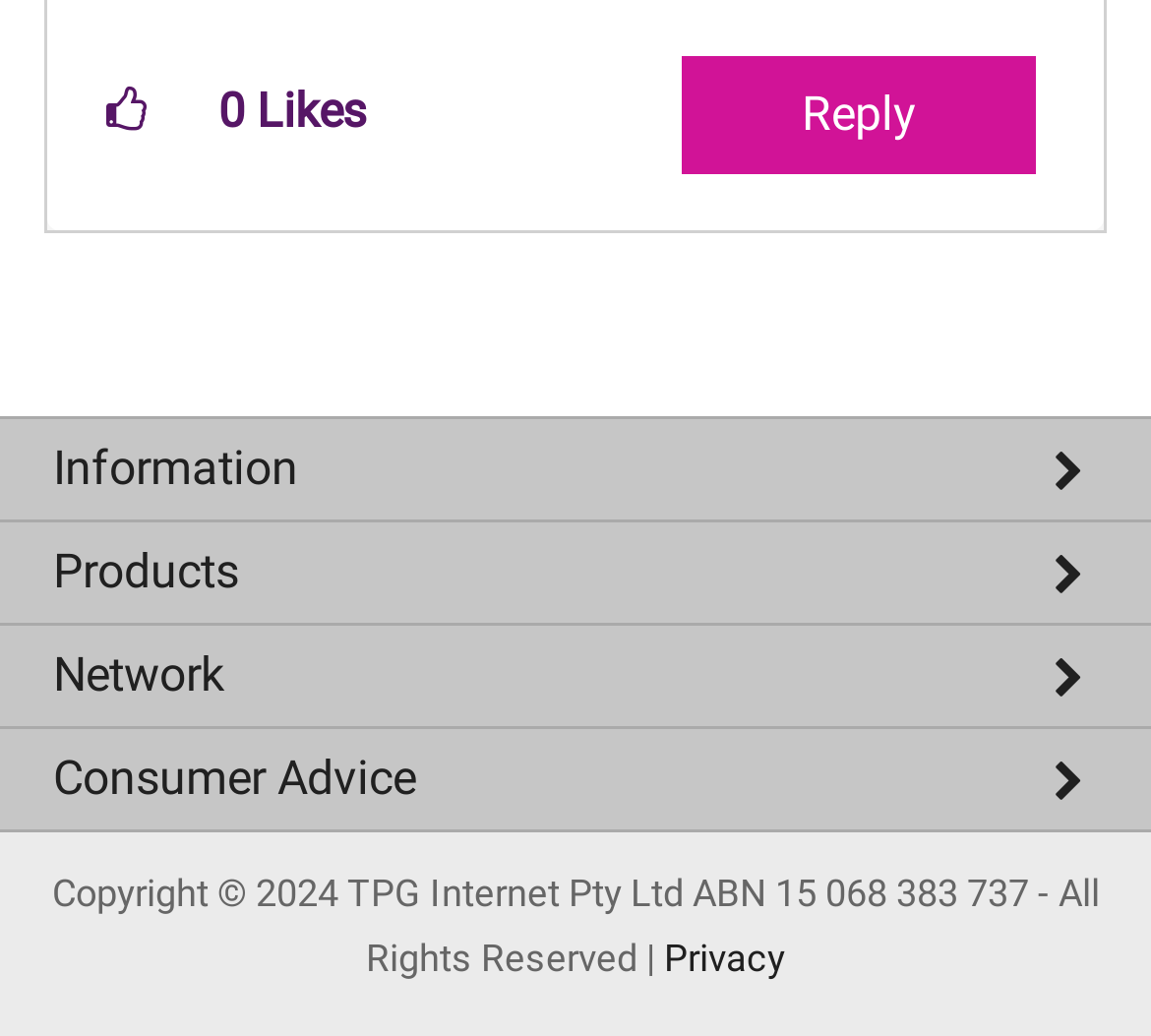Given the description of a UI element: "5G Home Broadband", identify the bounding box coordinates of the matching element in the webpage screenshot.

[0.0, 0.785, 1.0, 0.875]